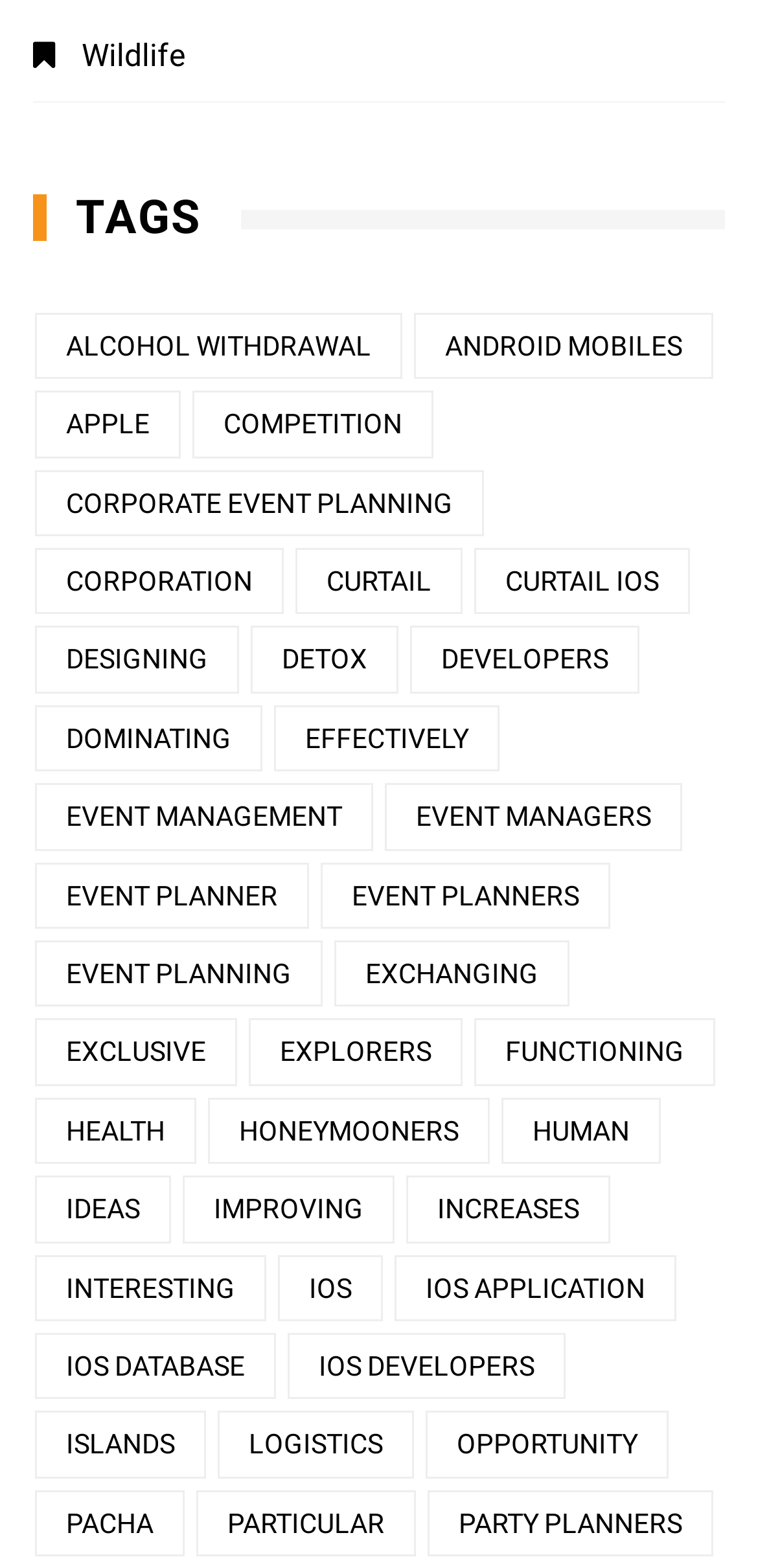Determine the bounding box coordinates of the clickable element to achieve the following action: 'Read about 'Wildlife''. Provide the coordinates as four float values between 0 and 1, formatted as [left, top, right, bottom].

[0.043, 0.02, 0.243, 0.052]